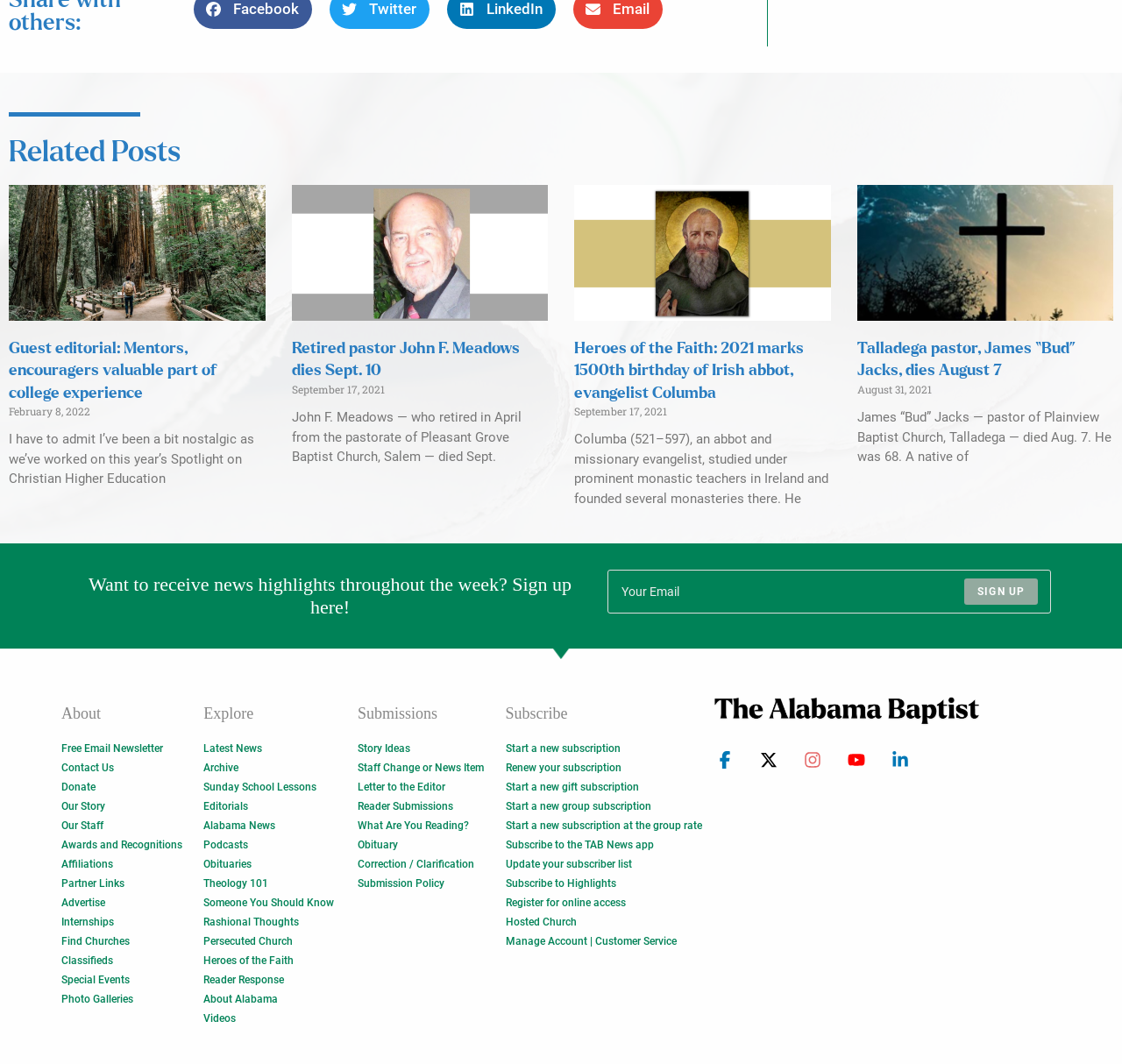Answer the following inquiry with a single word or phrase:
How many links are there in the 'About' section?

11